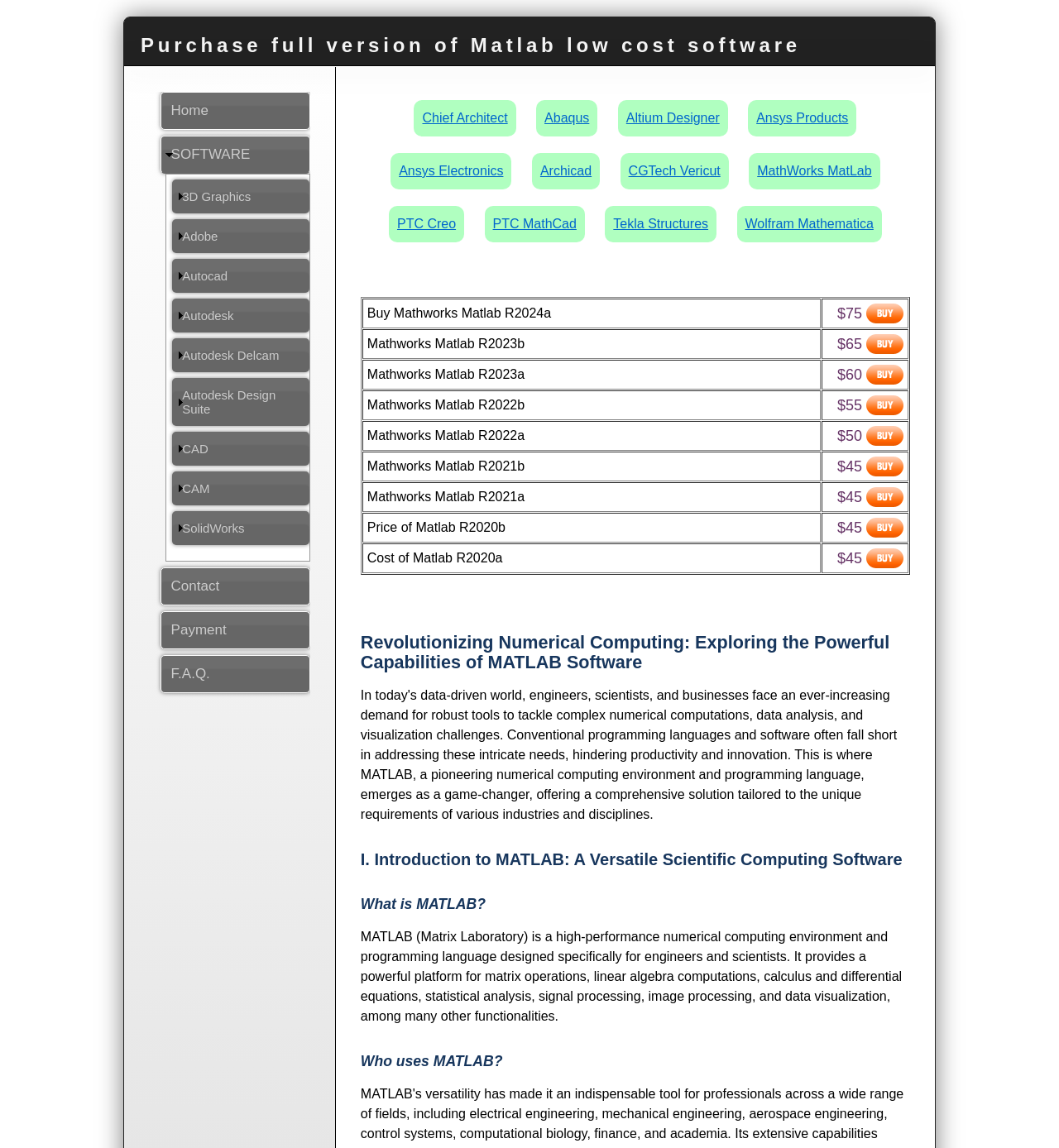Locate the primary headline on the webpage and provide its text.

Purchase full version of Matlab low cost software